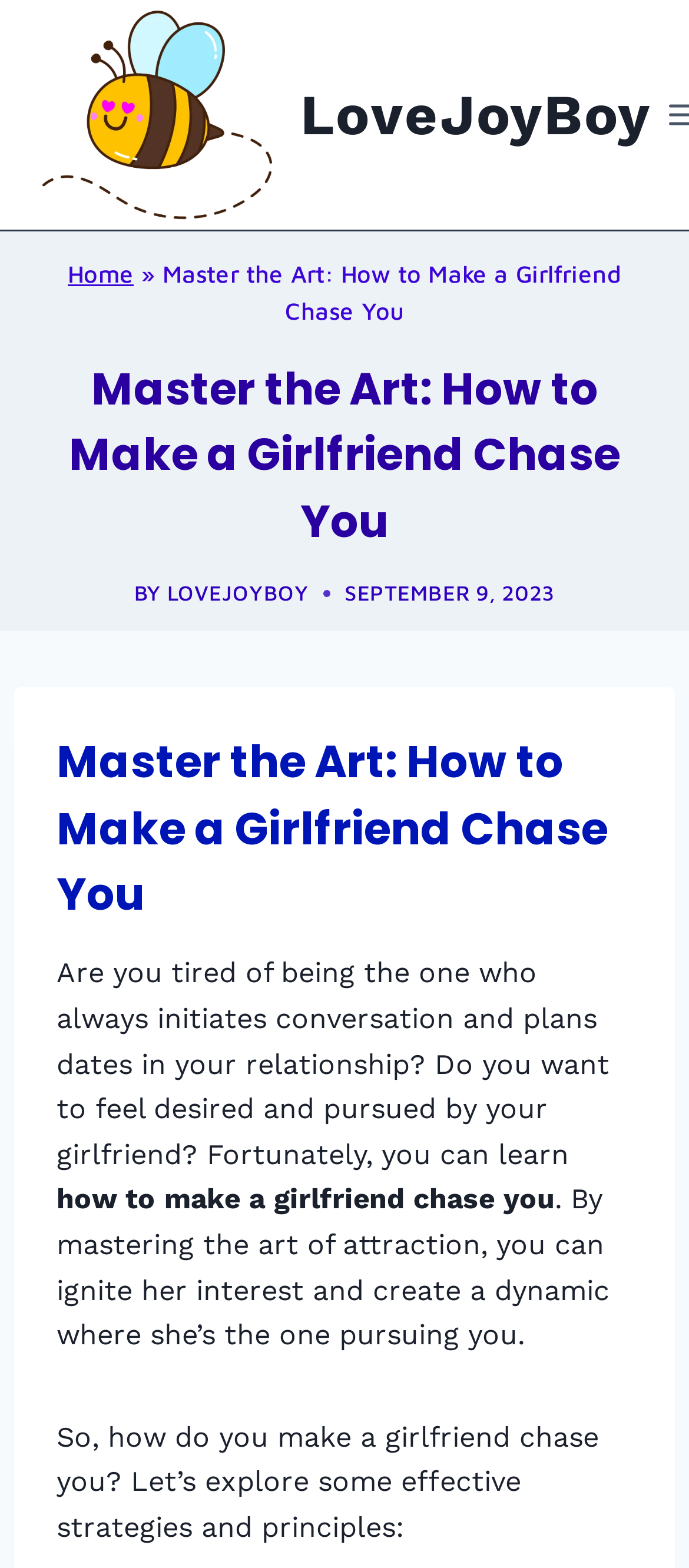Give a full account of the webpage's elements and their arrangement.

The webpage is about a guide on "how to make a girlfriend chase you" and fostering irresistible attraction in relationships. At the top left corner, there is a link to "lovejoyboy-bee LoveJoyBoy" accompanied by a small image. Below this, there is a navigation section with breadcrumbs, featuring a link to "Home" and the title "Master the Art: How to Make a Girlfriend Chase You".

The main heading "Master the Art: How to Make a Girlfriend Chase You" is prominently displayed in the top section of the page. Below this, there is a byline "BY LOVEJOYBOY" and a timestamp "SEPTEMBER 9, 2023" in the middle of the page.

The main content of the page starts with a heading "Master the Art: How to Make a Girlfriend Chase You" followed by a paragraph of text that discusses the problem of always initiating conversation and plans in a relationship and the desire to feel desired and pursued by one's girlfriend. The text then introduces the concept of mastering the art of attraction to ignite her interest and create a dynamic where she pursues the reader.

There are a total of 3 headings, 5 links, 7 static text elements, 1 image, and 1 time element on the page. The layout is organized, with clear headings and concise text, making it easy to read and follow.